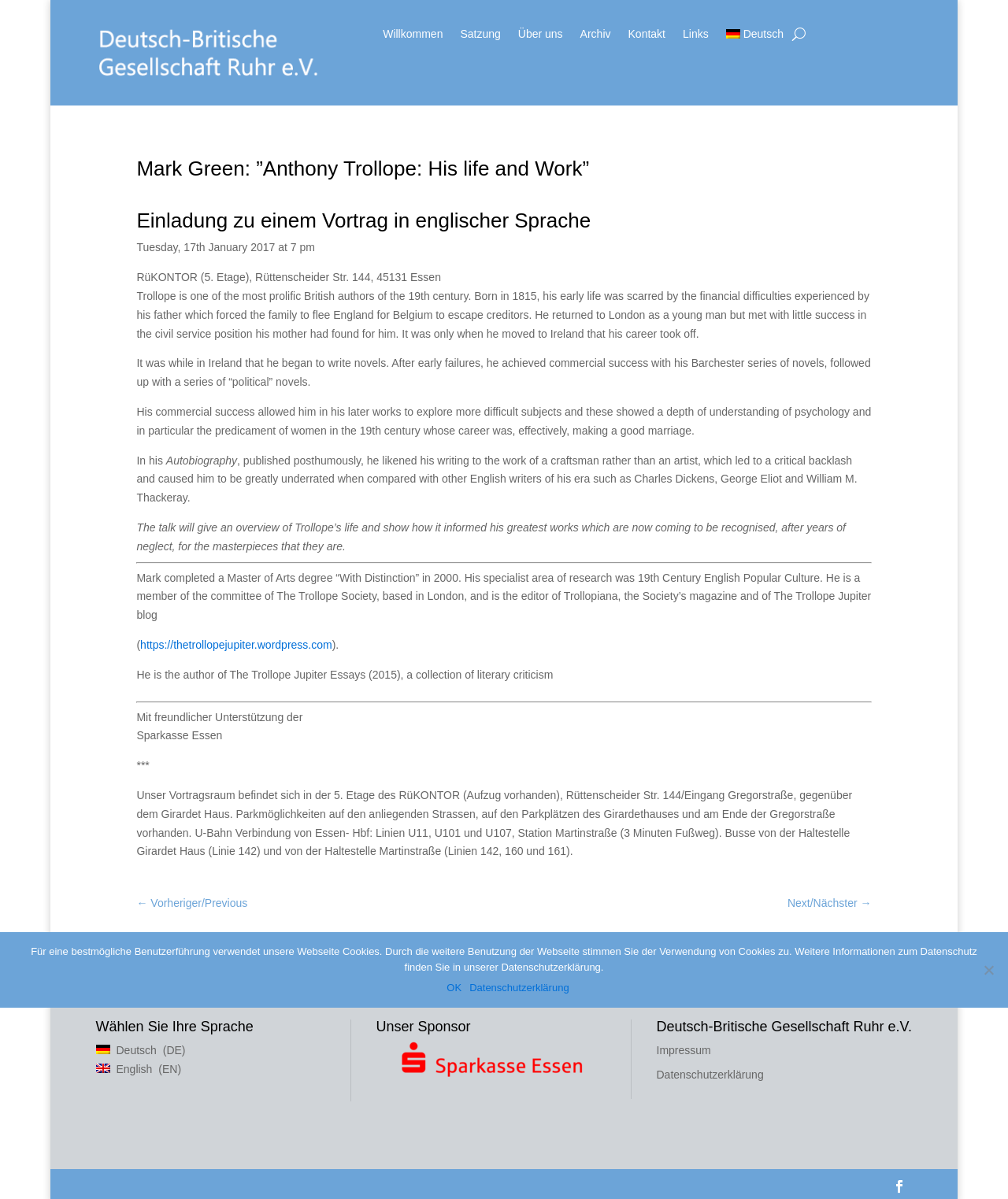Generate a thorough description of the webpage.

This webpage is about an event organized by the Deutsch-Britische Gesellschaft Ruhr e.V., featuring a lecture by Mark Green on "Anthony Trollope: His life and Work". 

At the top of the page, there is a logo image on the left, accompanied by a link to the organization's website. Below this, there is a navigation menu with links to various pages, including "Willkommen", "Satzung", "Über uns", "Archiv", "Kontakt", "Links", and "Deutsch". 

The main content of the page is divided into two sections. The first section is an invitation to the lecture, which will take place on Tuesday, 17th January 2017 at 7 pm at RüKONTOR in Essen. The lecture will provide an overview of Trollope's life and work, and how it informed his greatest works. 

Below this, there is a brief biography of Mark Green, the lecturer, including his academic background and his involvement with The Trollope Society. 

The second section of the main content provides information about the venue, including its location, accessibility, and parking options. 

At the bottom of the page, there are links to navigate to the previous or next page, as well as a language selection menu with options for German and English. 

Additionally, there are several other elements on the page, including a cookie notice dialog, a separator line, and a sponsor section featuring an image of Sparkasse Essen.